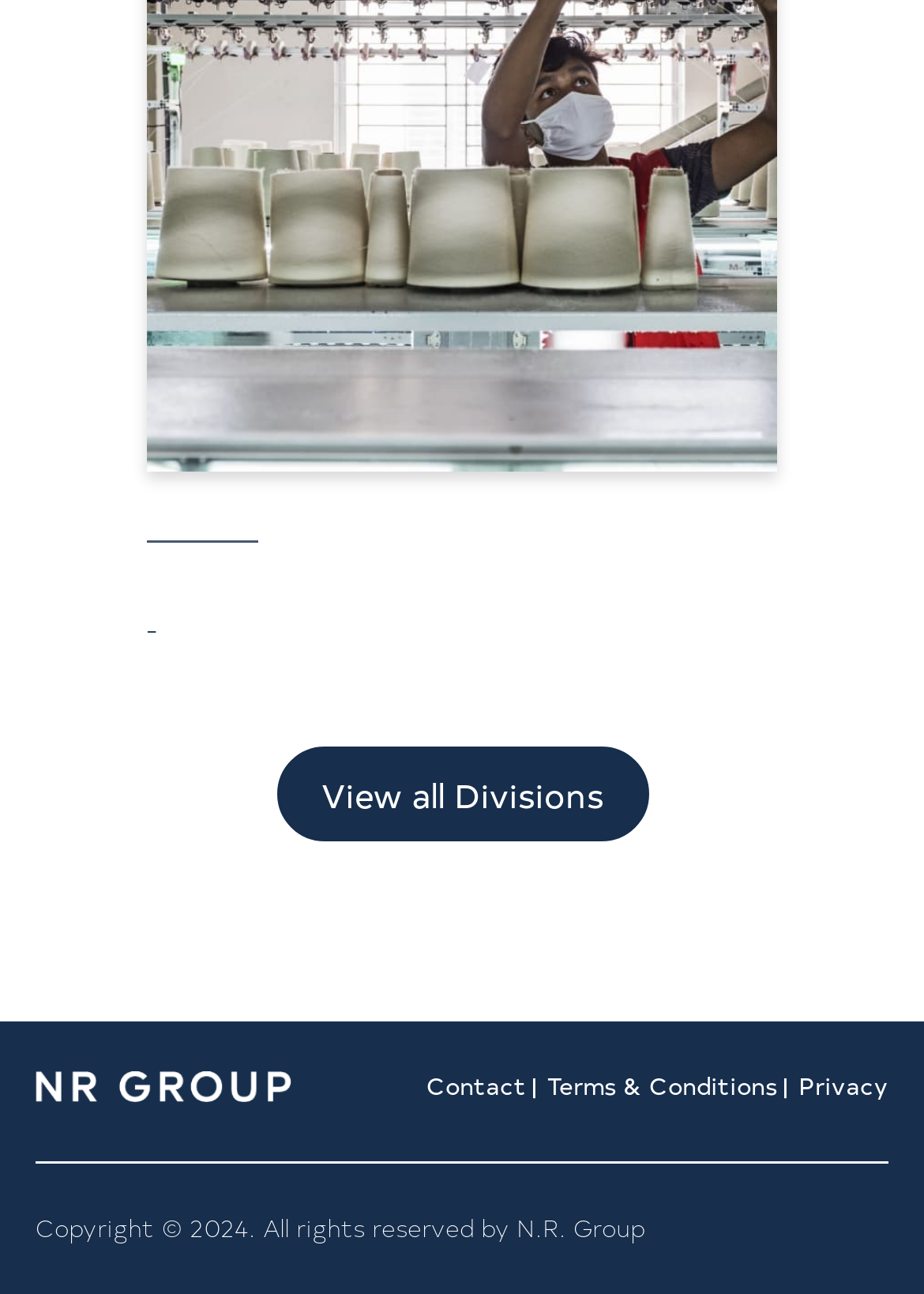Answer the following in one word or a short phrase: 
What is the name of the company logo?

NR GROUP